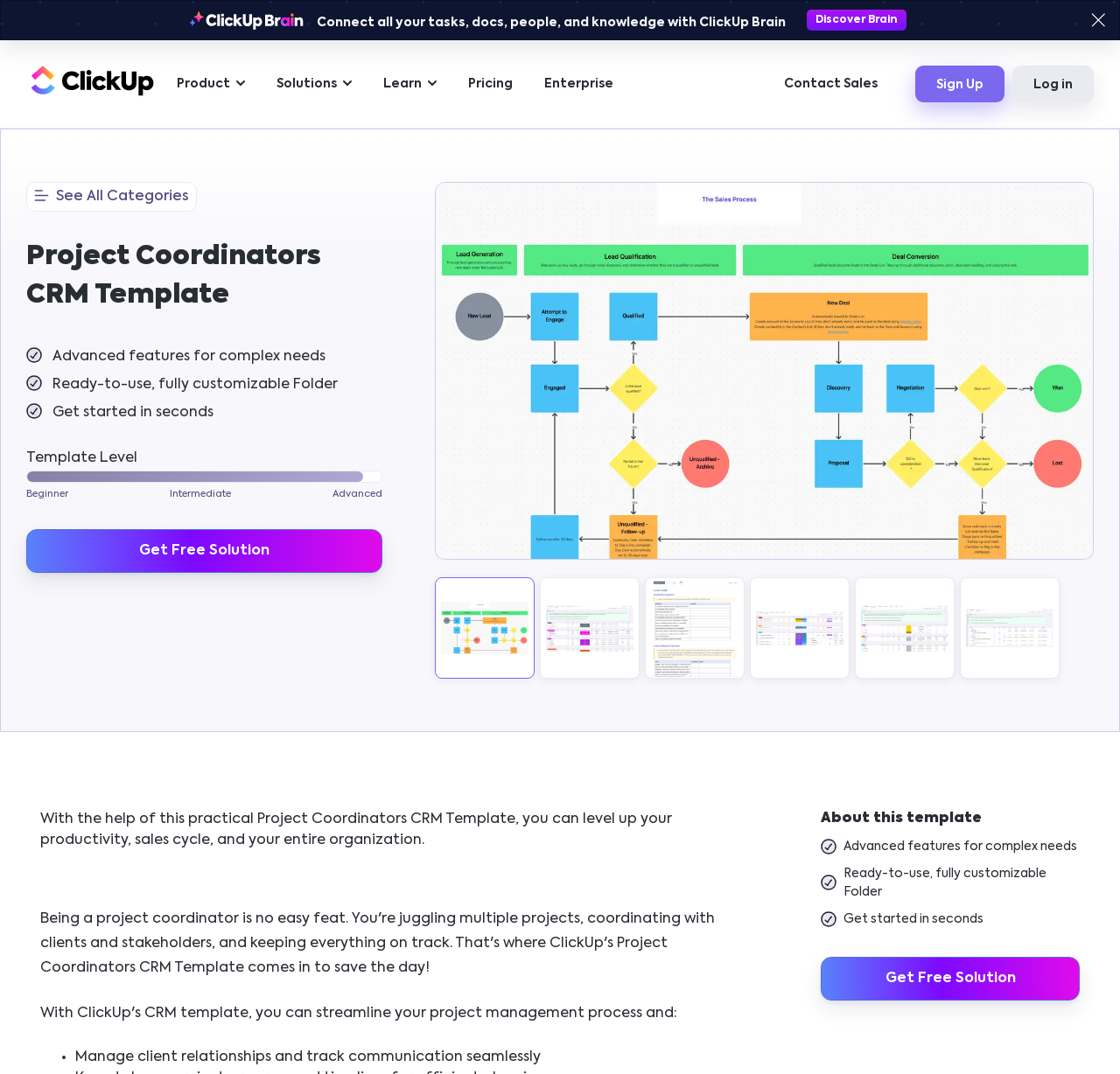Explain the webpage's layout and main content in detail.

This webpage is about a Project Coordinators CRM Template offered by ClickUp. At the top, there is a banner with a ClickUp Brain image and a link to "Discover Brain". Below the banner, there is a navigation menu with buttons for "Product", "Solutions", "Learn", and links to "Pricing", "Enterprise", "Contact Sales", "Sign Up", and "Log in".

The main content of the page is divided into two sections. The left section has a heading "Project Coordinators CRM Template" and describes the template's features, including advanced features for complex needs, ready-to-use and fully customizable, and the ability to get started in seconds. There are also three levels of template complexity: Beginner, Intermediate, and Advanced.

The right section has a large image and six thumbnail buttons, each with a corresponding image. Below the thumbnails, there is a section with a heading "About this template" and a brief description of the template's features, similar to the left section. There is also a link to "Get Free Solution" at the bottom of this section.

Throughout the page, there are several images, including the ClickUp logo, a ClickUp Brain image, and various thumbnails. The overall layout is organized, with clear headings and concise text.